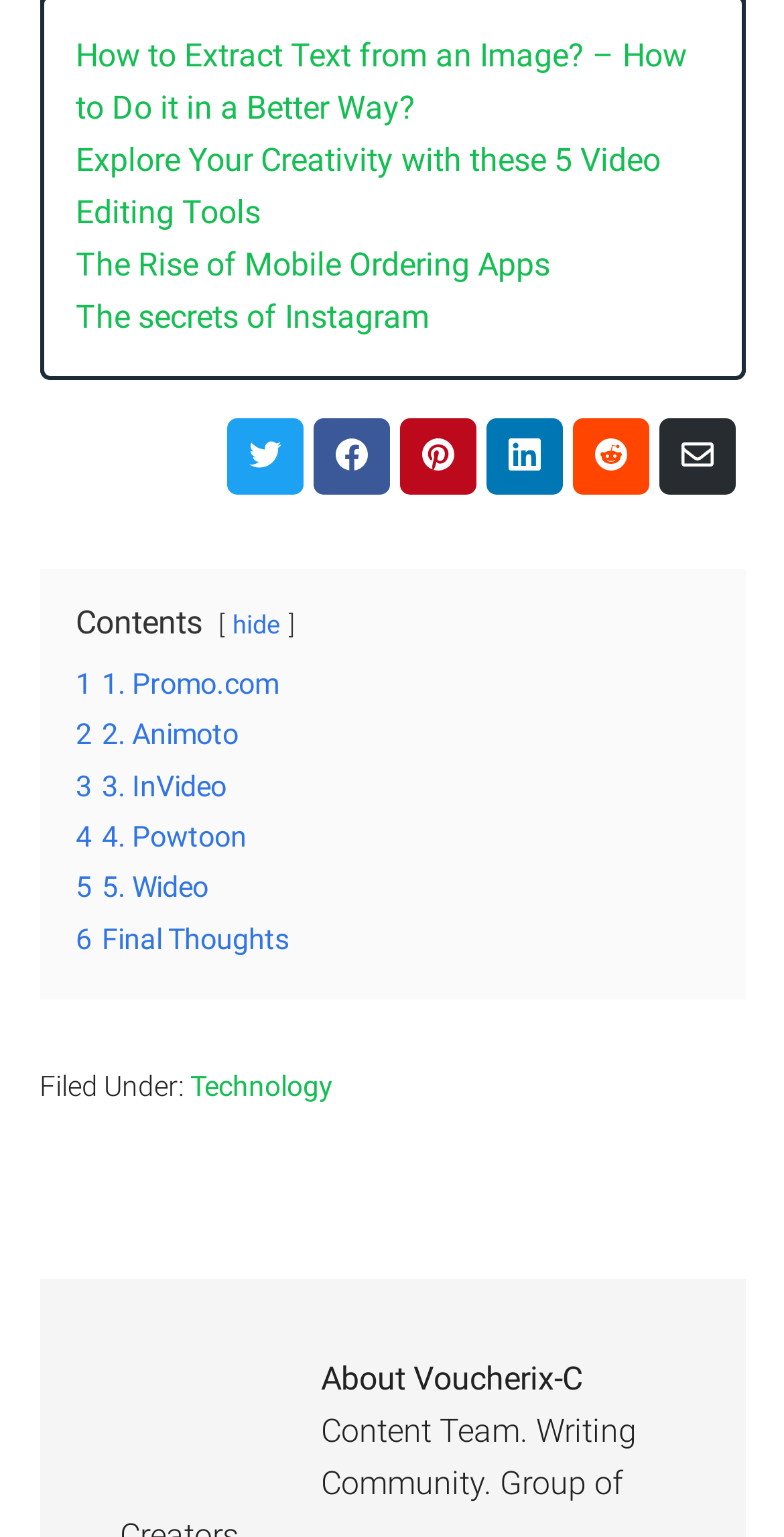Using the element description The secrets of Instagram, predict the bounding box coordinates for the UI element. Provide the coordinates in (top-left x, top-left y, bottom-right x, bottom-right y) format with values ranging from 0 to 1.

[0.096, 0.193, 0.547, 0.218]